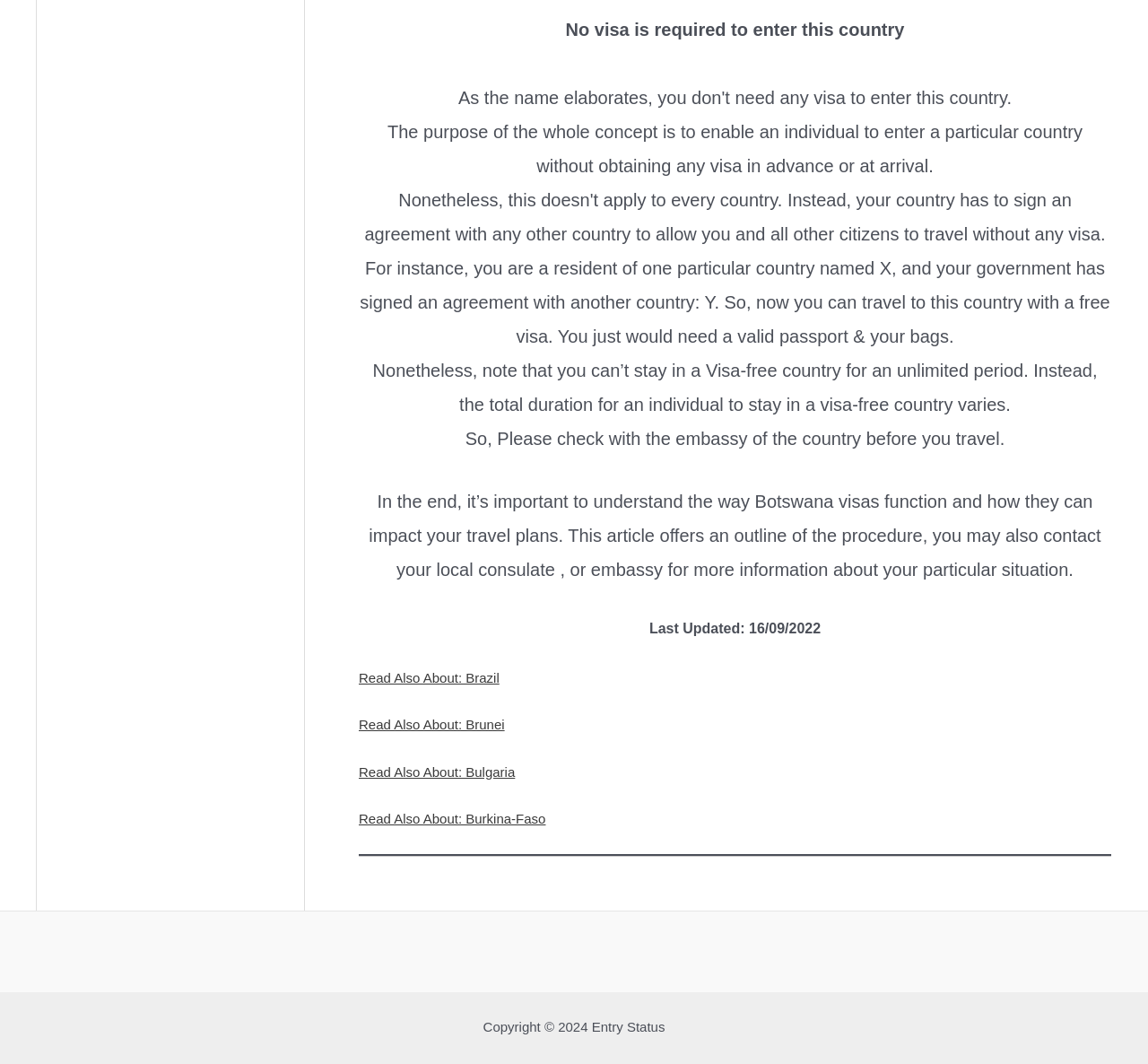How long can an individual stay in a visa-free country?
From the screenshot, provide a brief answer in one word or phrase.

Varies